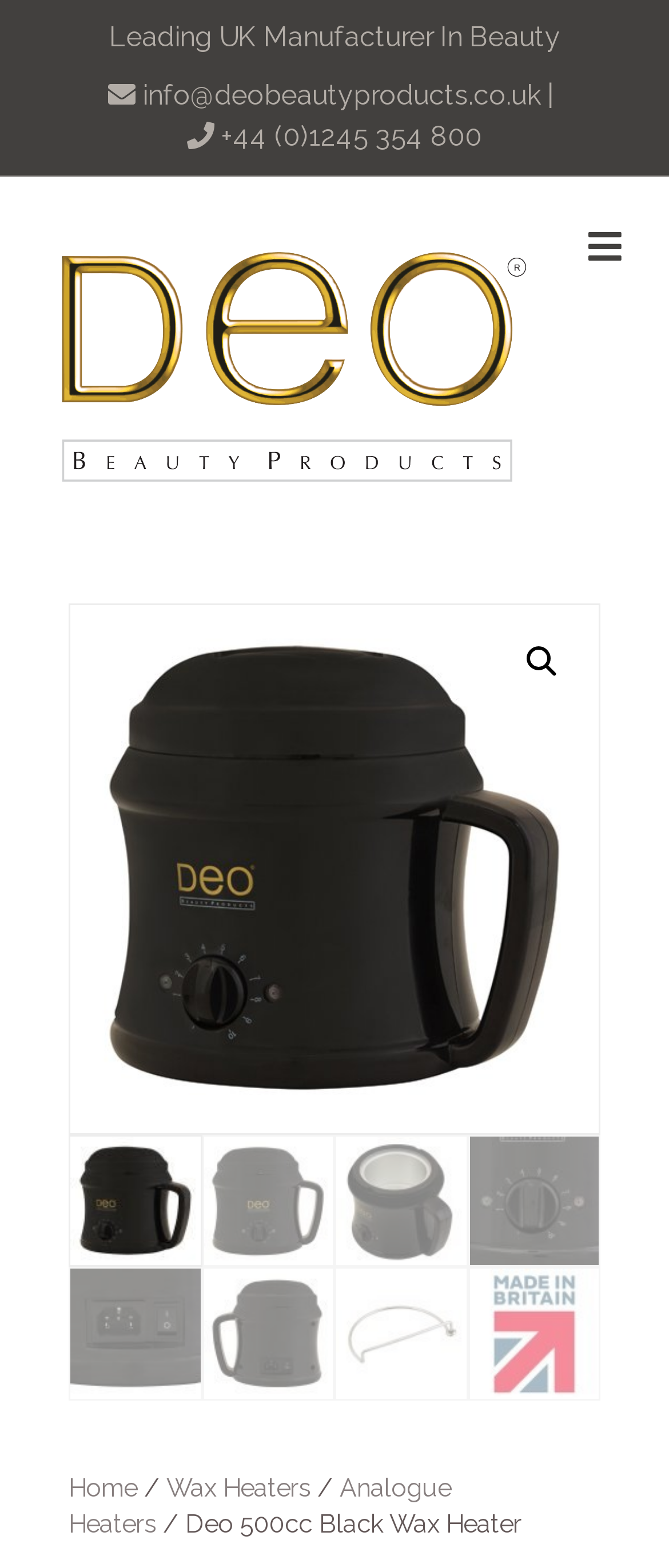Could you provide the bounding box coordinates for the portion of the screen to click to complete this instruction: "Click the 'Menu' button"?

[0.859, 0.139, 0.949, 0.176]